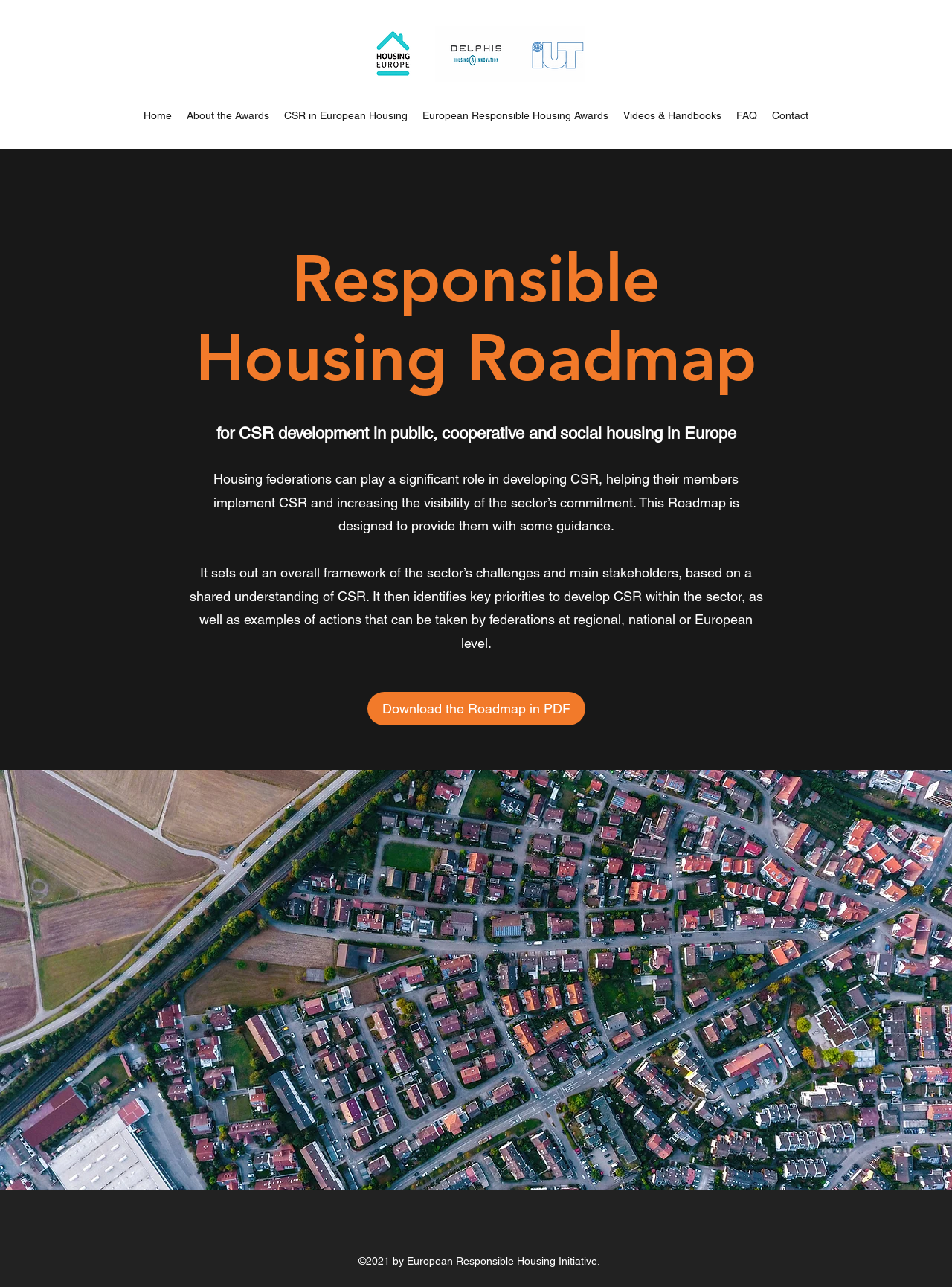Identify the bounding box coordinates of the specific part of the webpage to click to complete this instruction: "Go to the FAQ page".

[0.766, 0.081, 0.803, 0.098]